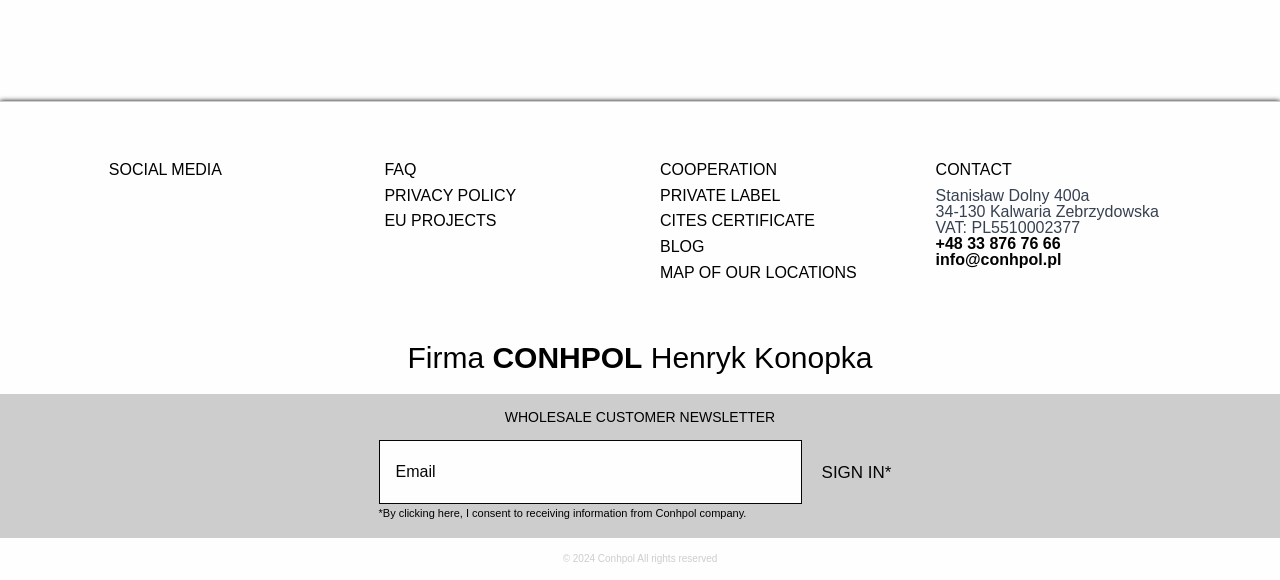Could you determine the bounding box coordinates of the clickable element to complete the instruction: "Explore June 2015 archives"? Provide the coordinates as four float numbers between 0 and 1, i.e., [left, top, right, bottom].

None